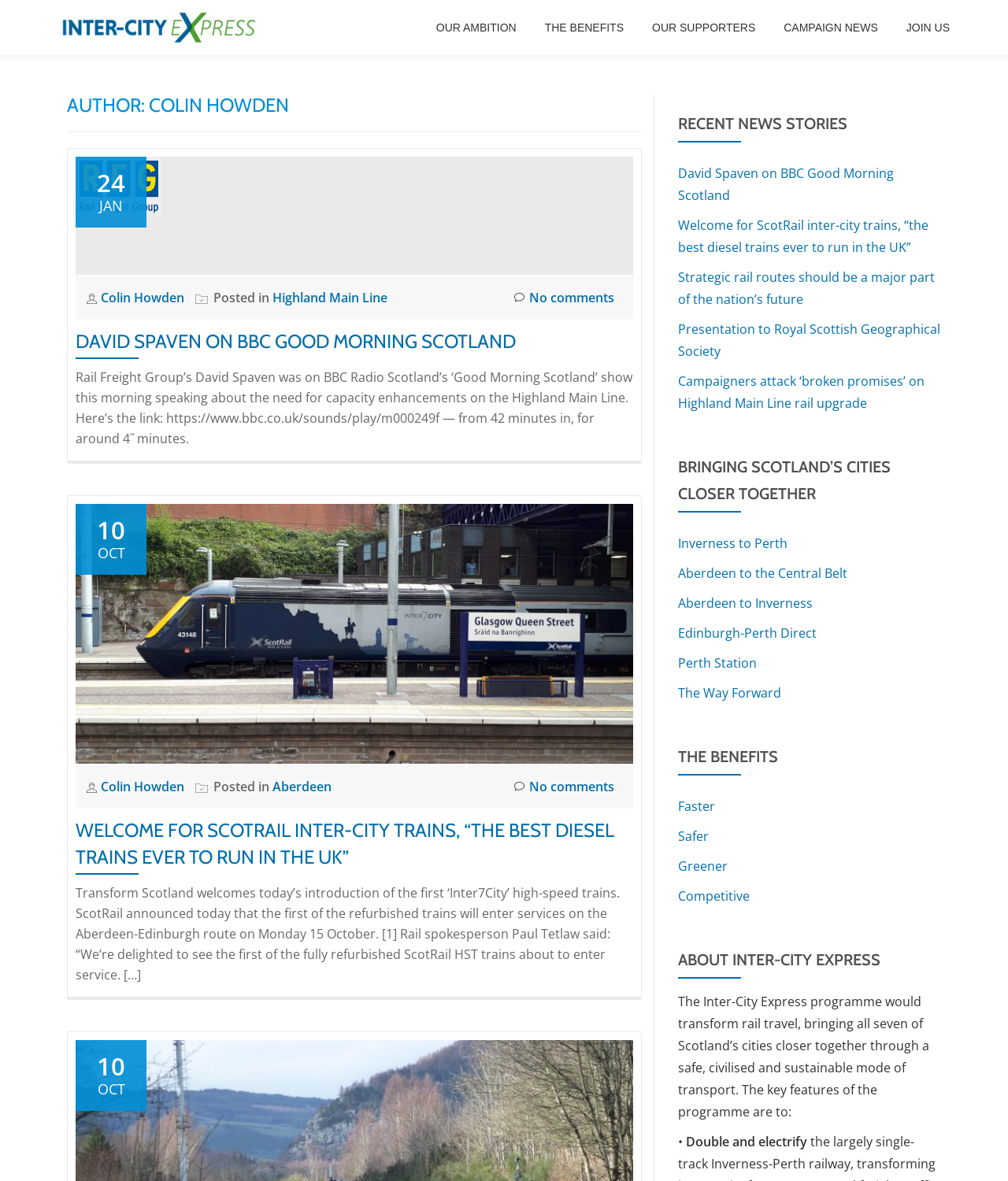Please answer the following question using a single word or phrase: 
How many recent news stories are listed?

5